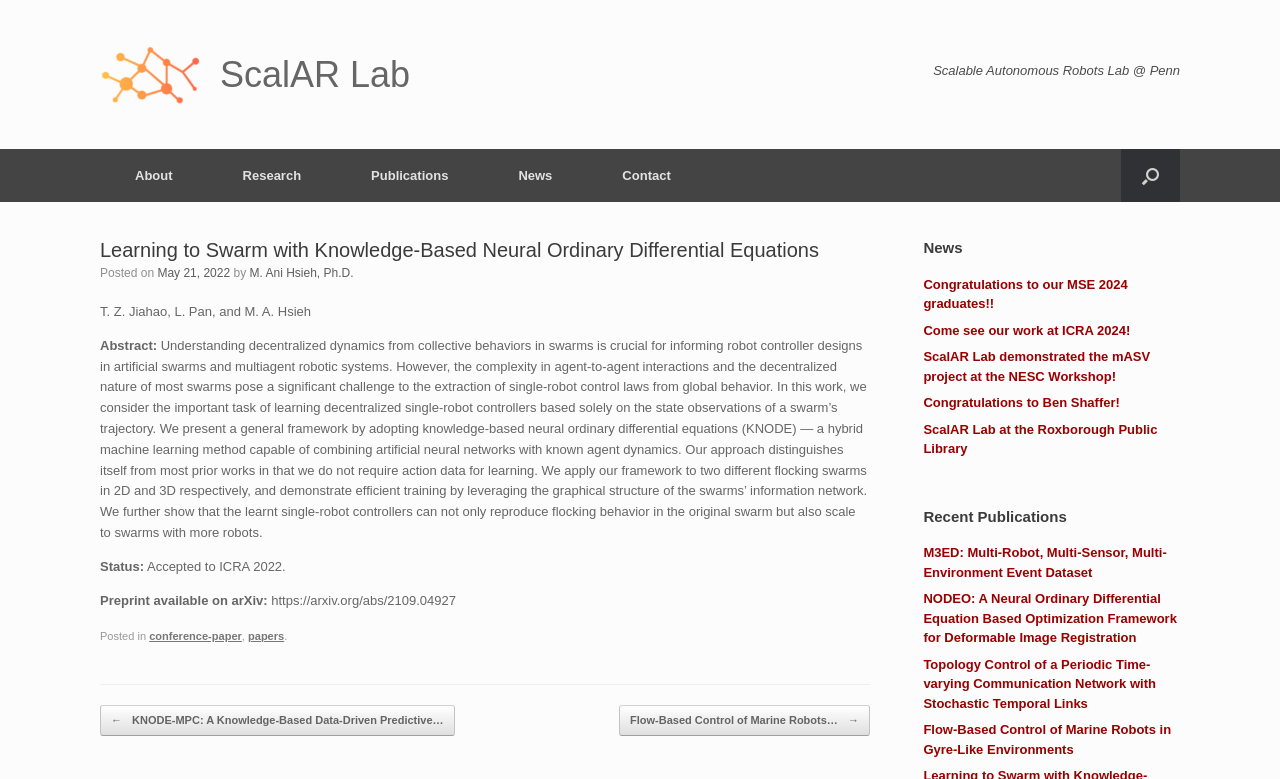Specify the bounding box coordinates for the region that must be clicked to perform the given instruction: "Search for something".

[0.876, 0.191, 0.922, 0.259]